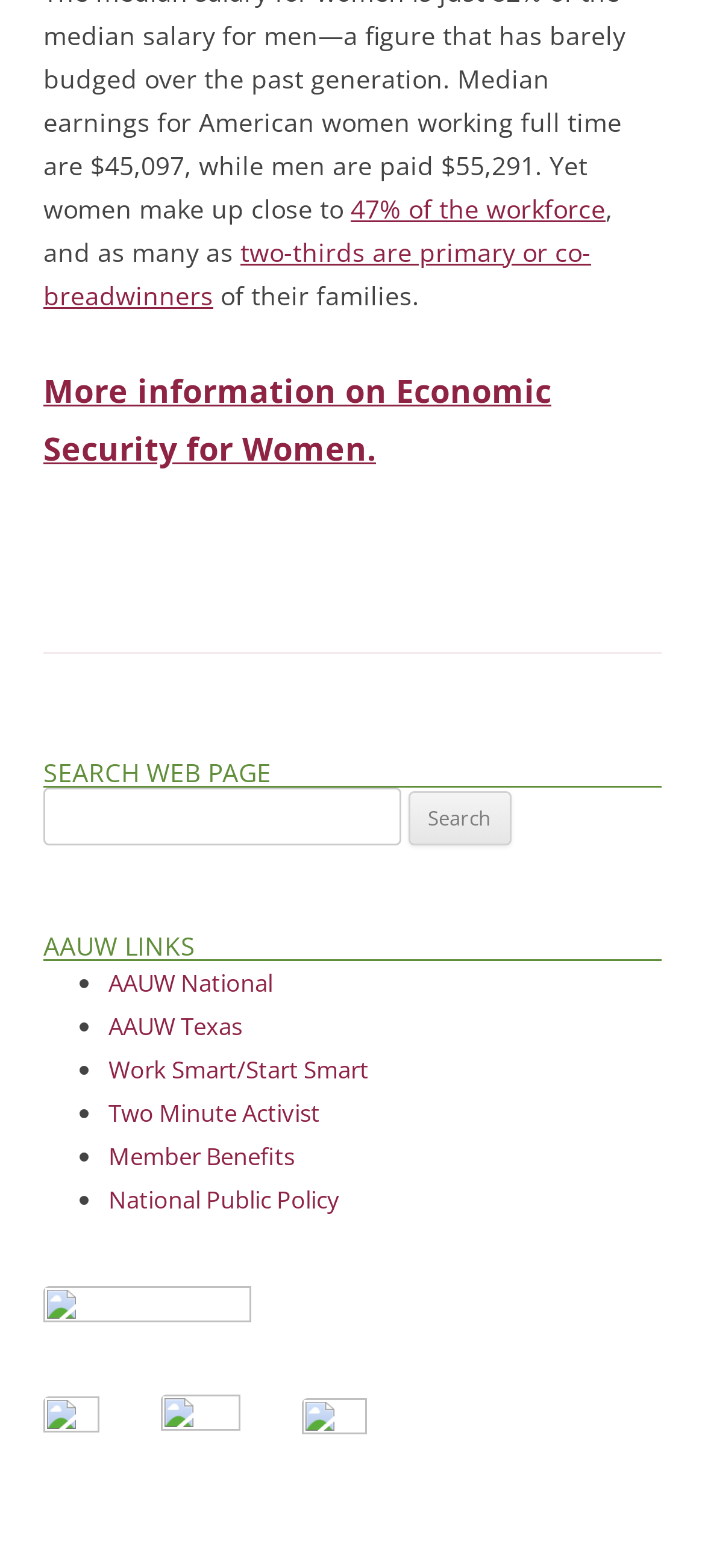Determine the bounding box coordinates for the area you should click to complete the following instruction: "Explore Member Benefits".

[0.154, 0.727, 0.418, 0.748]